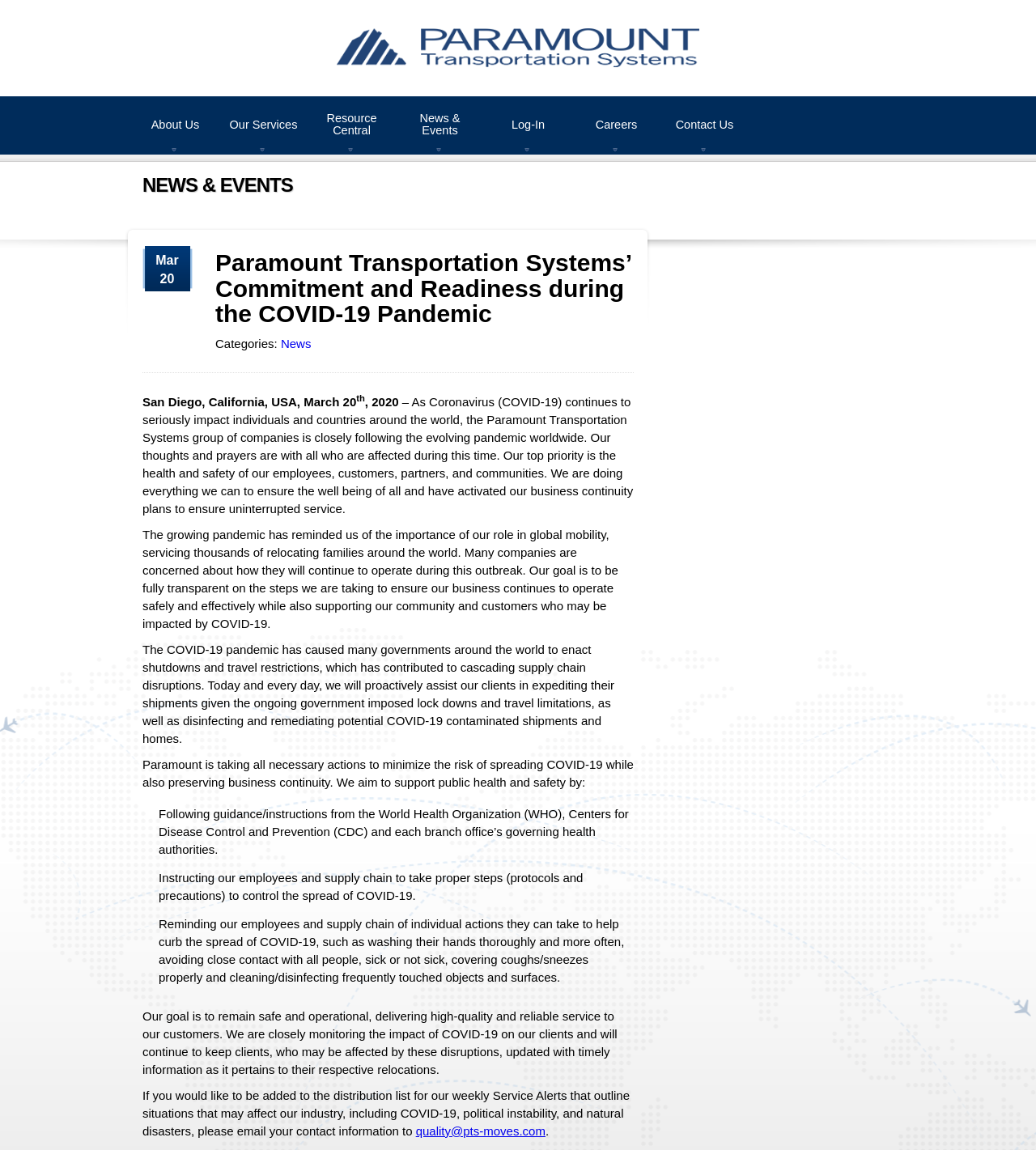Show the bounding box coordinates of the region that should be clicked to follow the instruction: "Click Paramount Transportation Systems."

[0.325, 0.0, 0.675, 0.083]